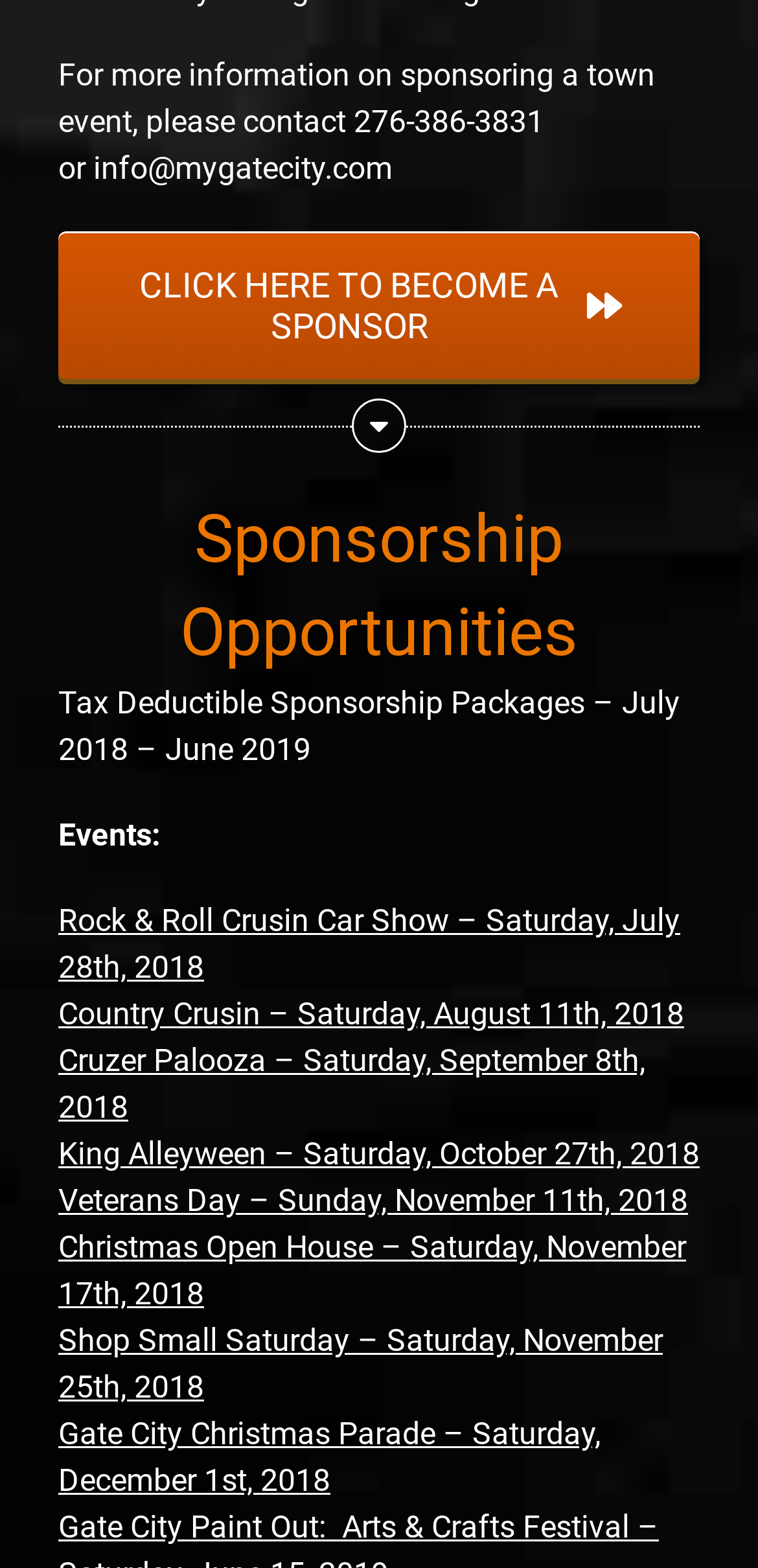Please determine the bounding box coordinates of the section I need to click to accomplish this instruction: "view Rock & Roll Crusin Car Show event details".

[0.077, 0.575, 0.897, 0.629]